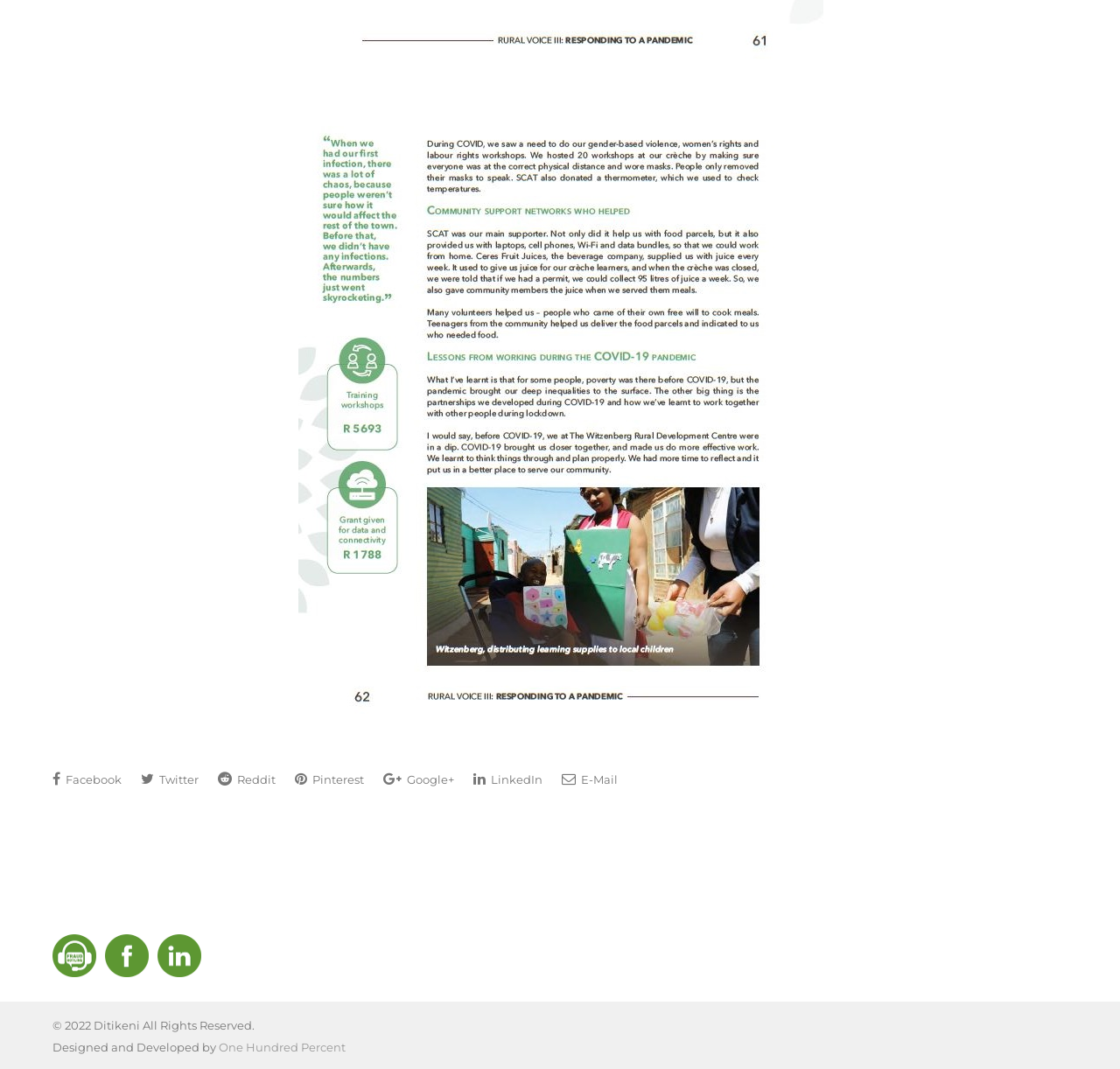Identify the bounding box coordinates for the UI element described as: "One Hundred Percent". The coordinates should be provided as four floats between 0 and 1: [left, top, right, bottom].

[0.195, 0.973, 0.309, 0.986]